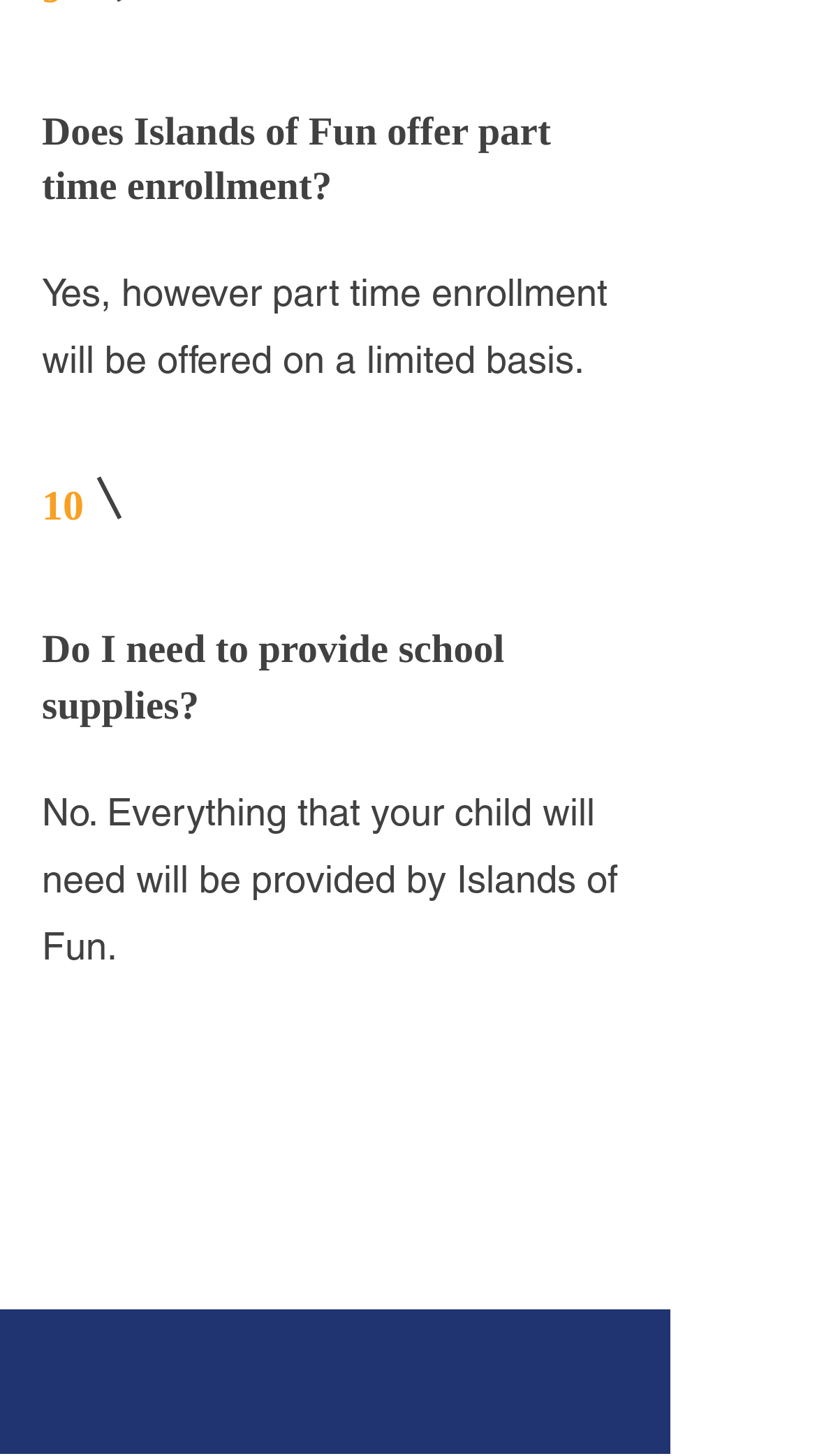How many social media links are in the Social Bar?
Examine the image and give a concise answer in one word or a short phrase.

2